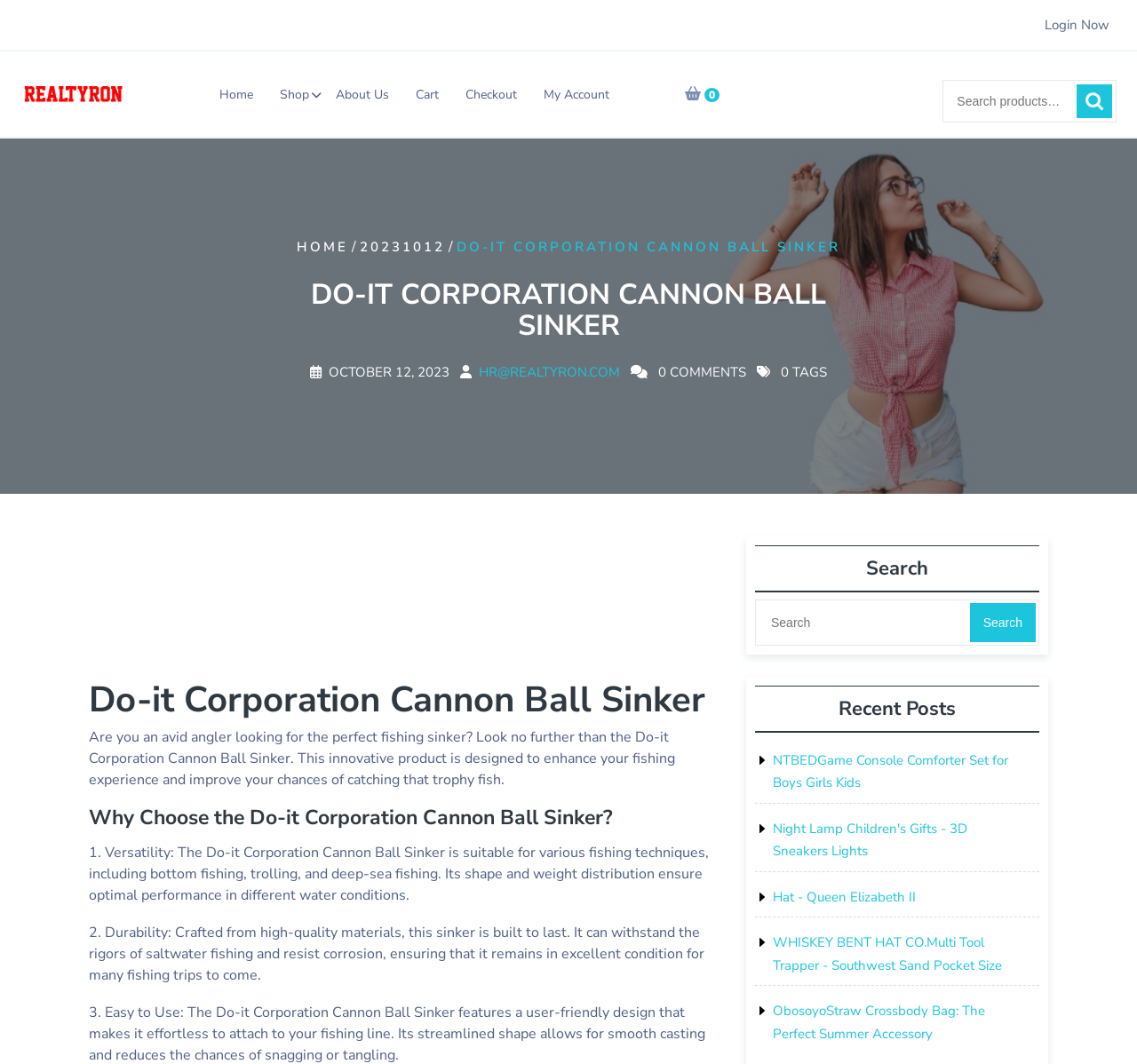Refer to the image and provide an in-depth answer to the question: 
How many recent posts are listed?

The recent posts section is located at the bottom right corner of the webpage and lists four links to different products, including a game console comforter set, a night lamp, a hat, and a straw crossbody bag.